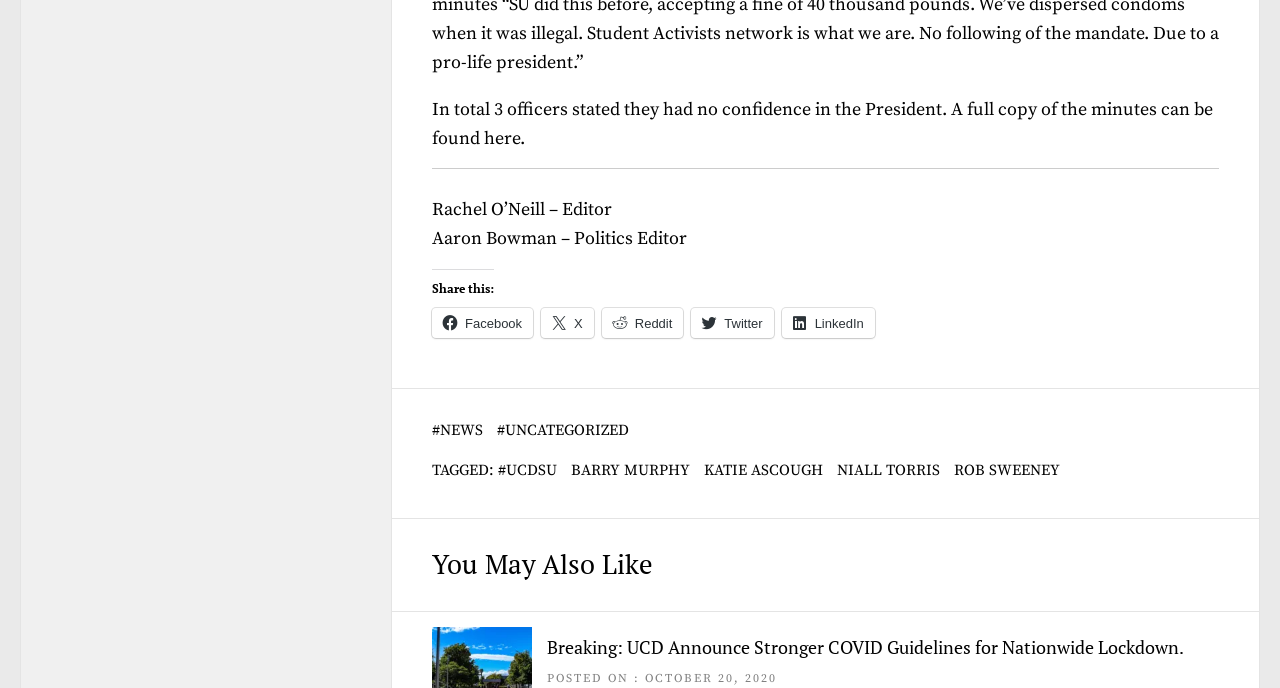Please specify the bounding box coordinates of the region to click in order to perform the following instruction: "Read the article about hardsewn upholstery".

None